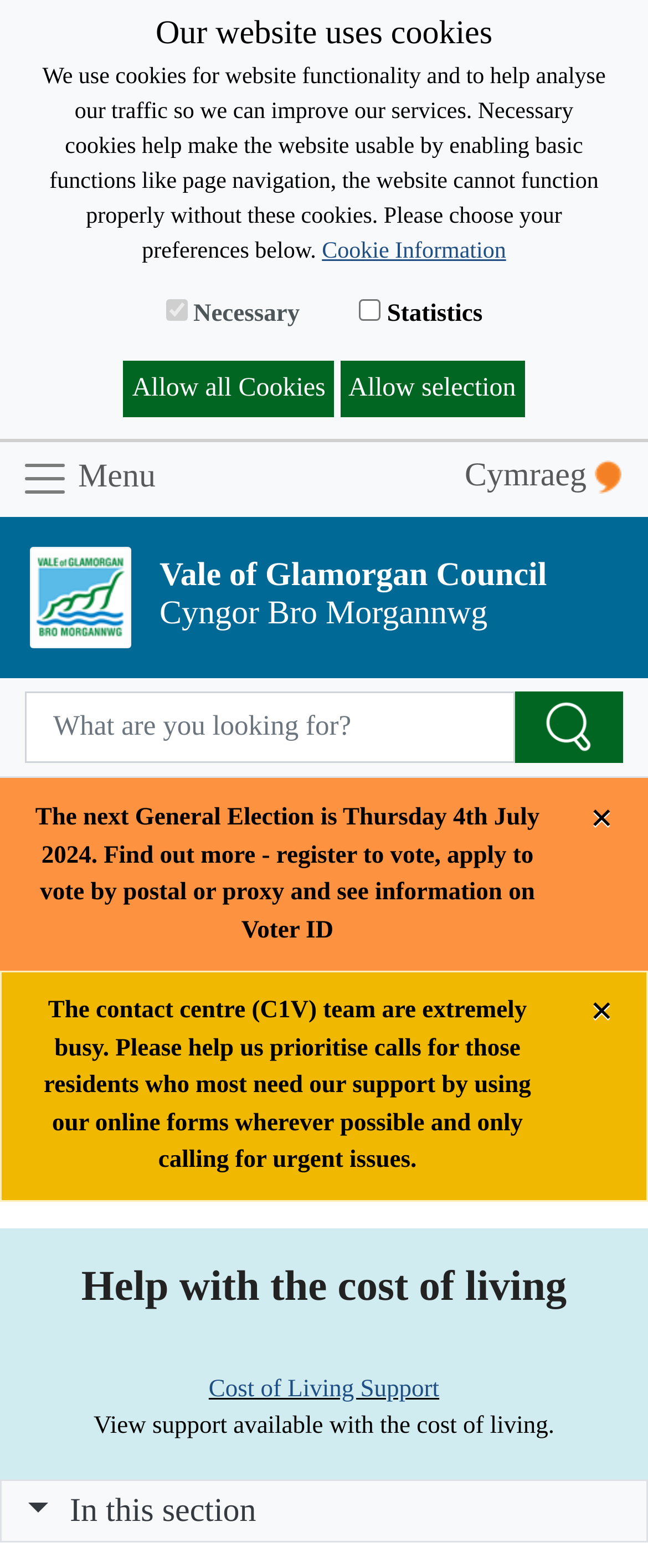Please answer the following query using a single word or phrase: 
What is the purpose of the search box?

Search website